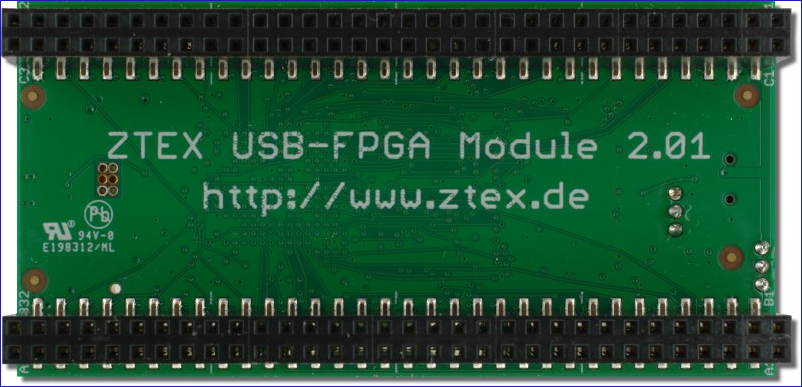Generate a detailed caption that describes the image.

This image showcases the bottom side of the ZTEX USB-FPGA Module 2.01, a versatile hardware component designed for use in various electronic applications. The module features a sleek green circuit board prominently displaying the text "ZTEX USB-FPGA Module 2.01" along with a URL leading to the ZTEX website (http://www.ztex.de) for further information. Surrounding the central printed information are several rows of pins, facilitating connectivity with other components and circuits. The layout is designed for integration into advanced projects requiring FPGA capabilities, making it an essential part of modern hardware development endeavors.